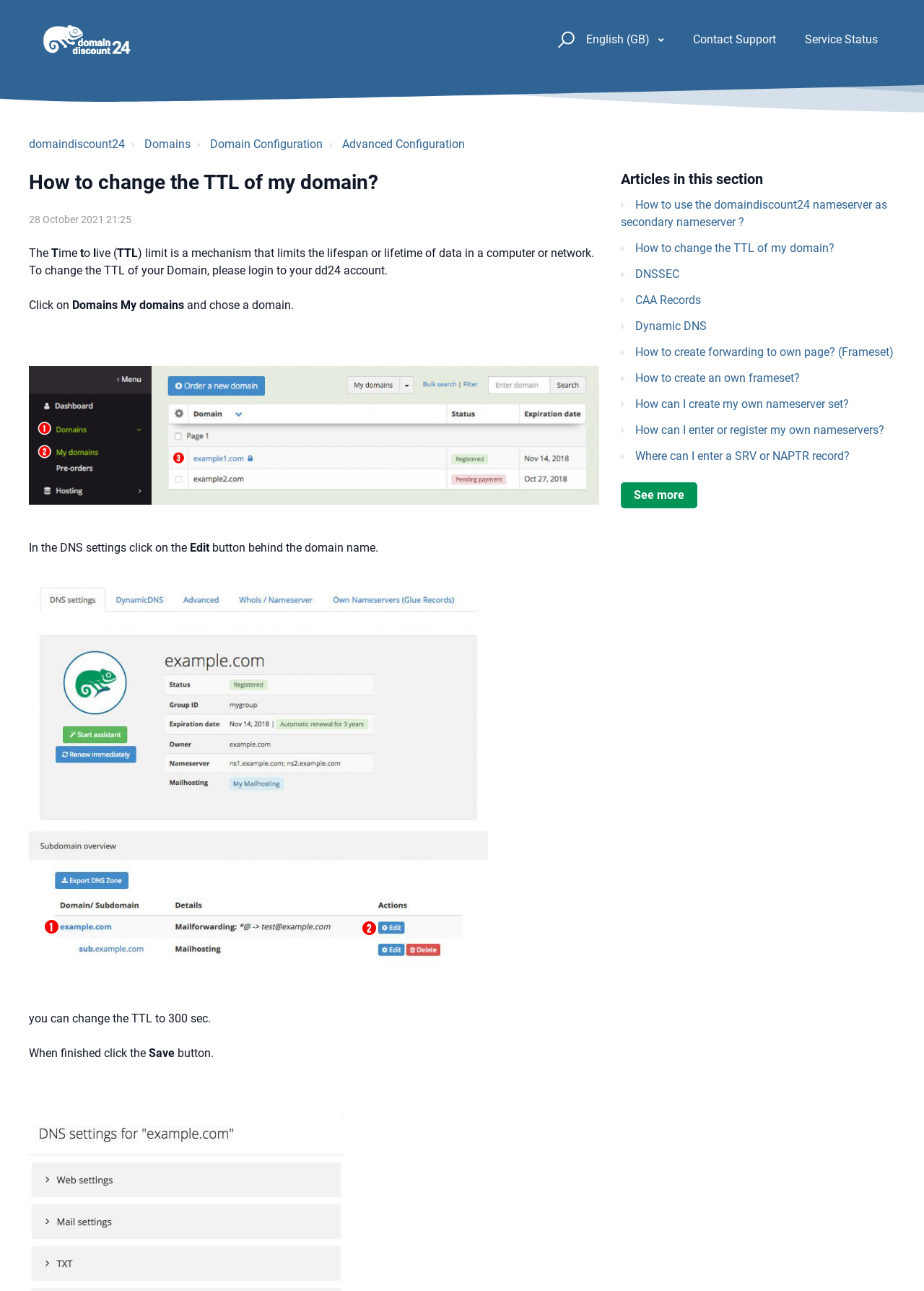Please identify the bounding box coordinates of the element's region that needs to be clicked to fulfill the following instruction: "Click the 'Domain Configuration' link". The bounding box coordinates should consist of four float numbers between 0 and 1, i.e., [left, top, right, bottom].

[0.209, 0.105, 0.349, 0.119]